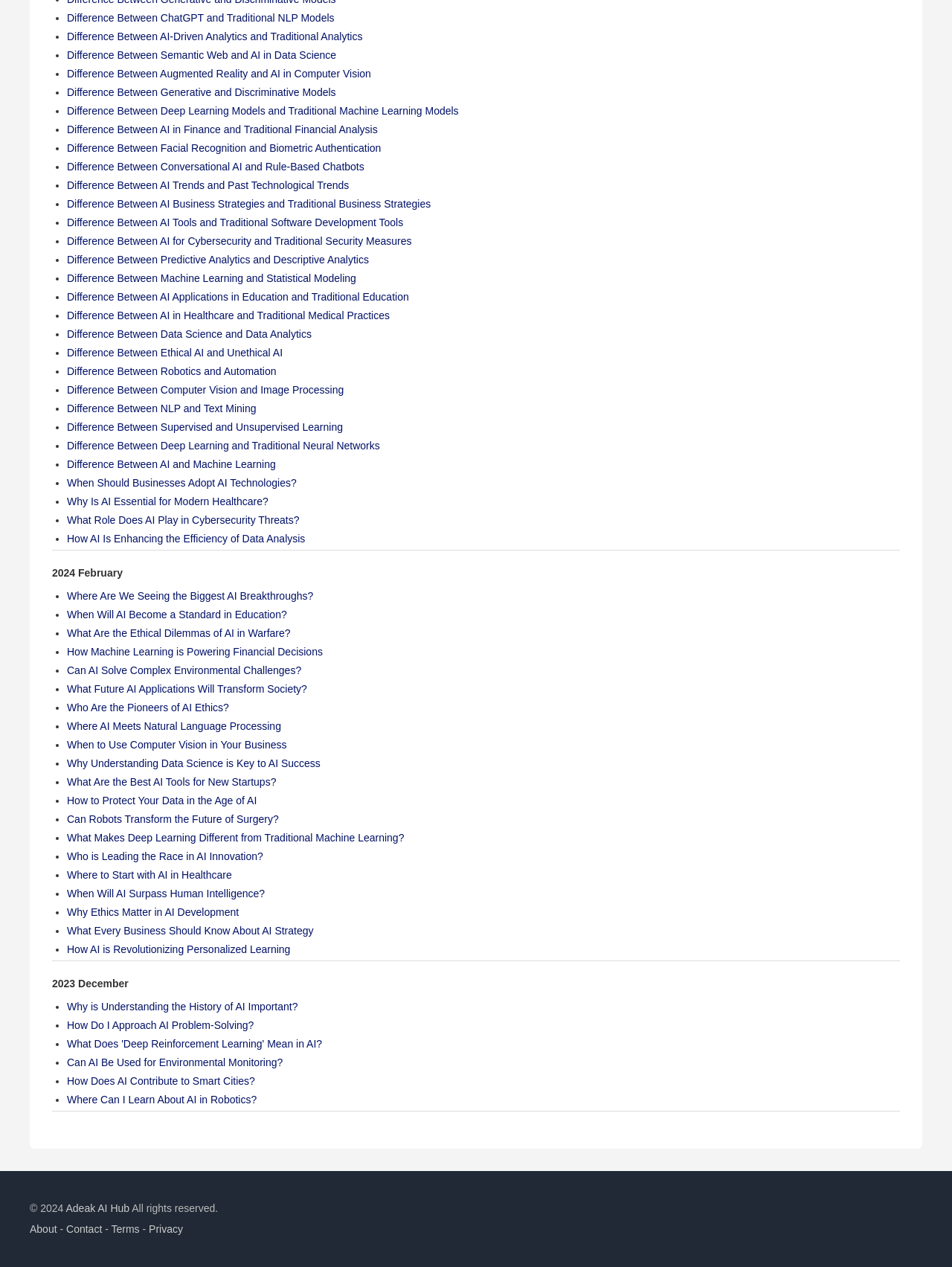Please locate the UI element described by "Privacy" and provide its bounding box coordinates.

[0.156, 0.966, 0.192, 0.975]